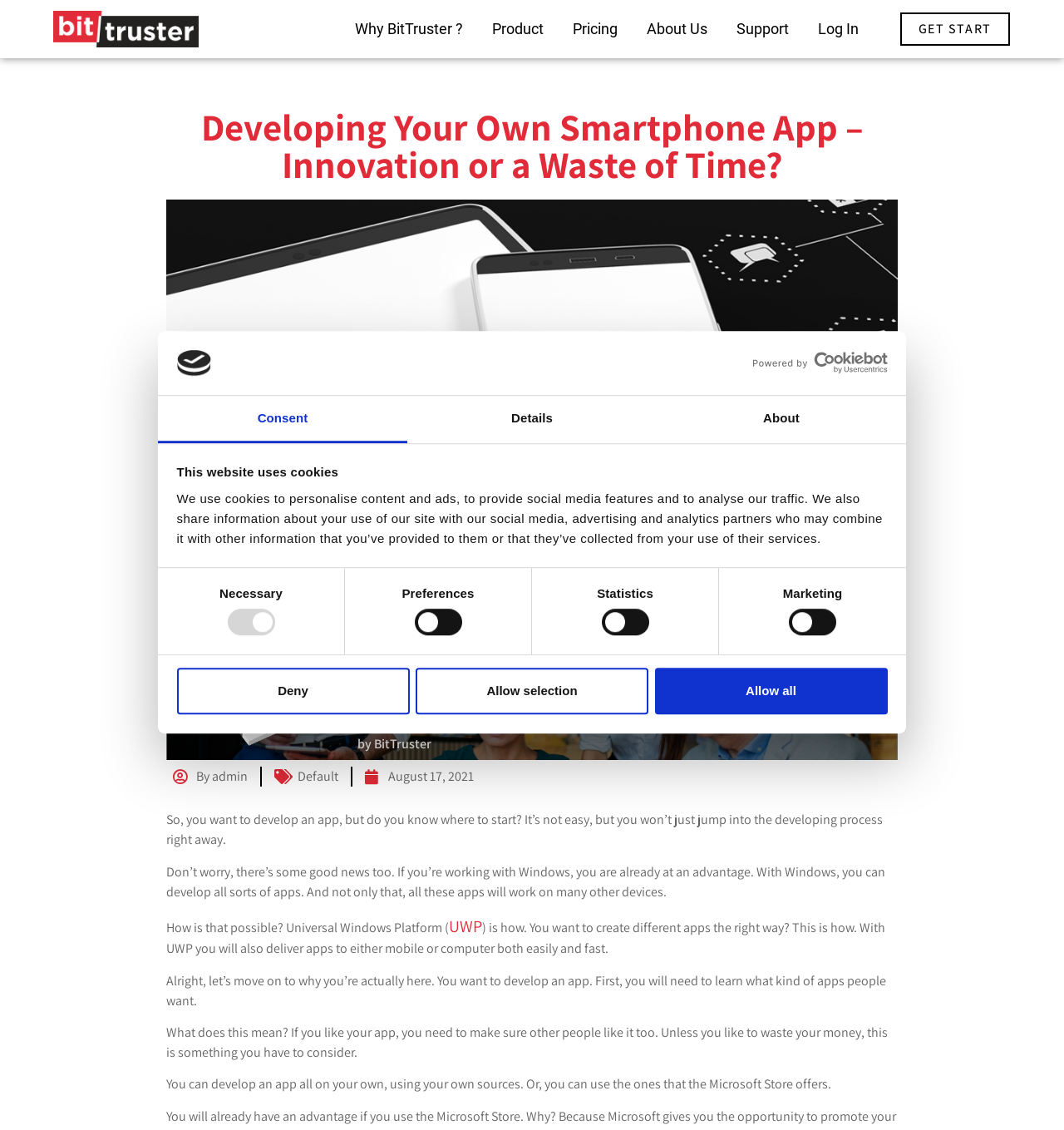What is the purpose of the ebook mentioned on the webpage?
Identify the answer in the screenshot and reply with a single word or phrase.

To know about Microsoft BitLocker